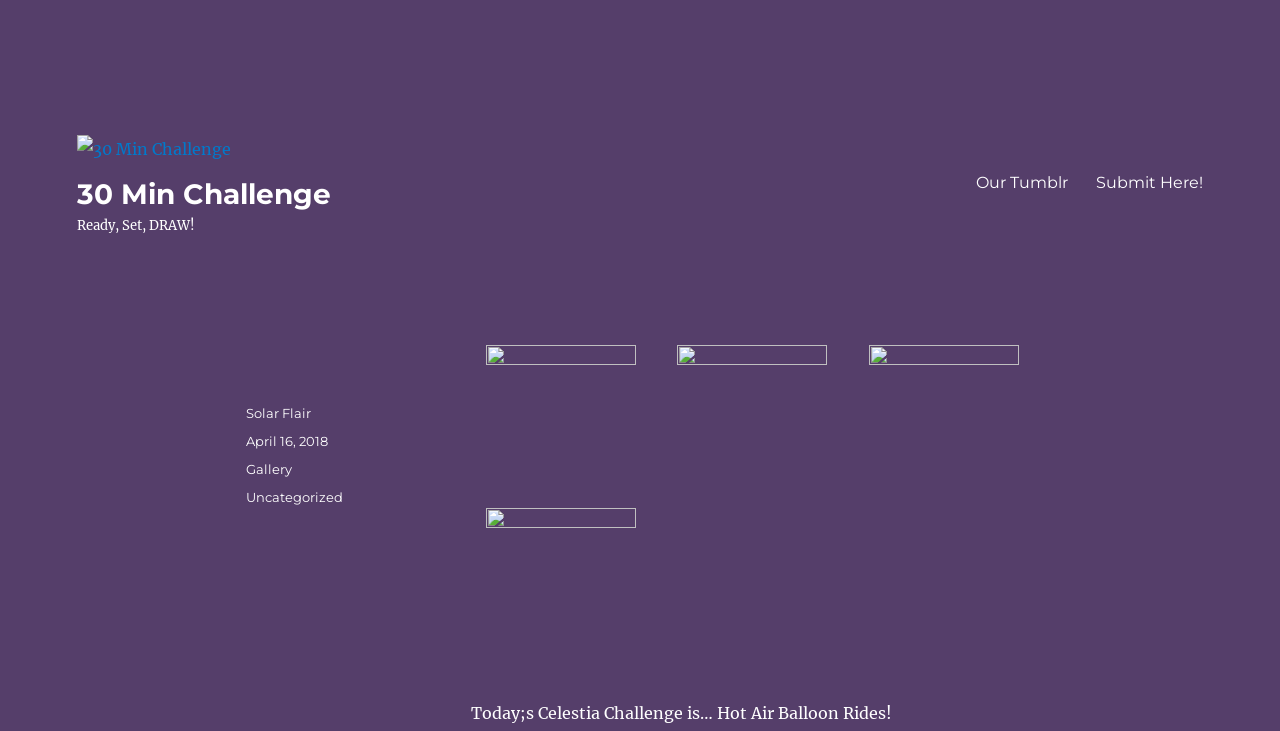Explain the features and main sections of the webpage comprehensively.

The webpage is titled "30 Min Challenge" and features a prominent link with the same title at the top left corner. Below this link, there is an image with the same title. 

To the right of the image, there is a static text "Ready, Set, DRAW!" in a larger font size. 

On the top right side, there is a primary navigation menu with two links: "Our Tumblr" and "Submit Here!". 

Below the navigation menu, there are four figures with links, arranged in a 2x2 grid. Each figure has a link with no descriptive text. 

Below the grid of figures, there is a static text "Today;s Celestia Challenge is… Hot Air Balloon Rides!".

At the bottom left corner, there is a footer section with several static texts and links, including "Author", "Solar Flair", "Posted on", "April 16, 2018", "Format", "Gallery", "Categories", and "Uncategorized". The "April 16, 2018" link also has a time element associated with it.